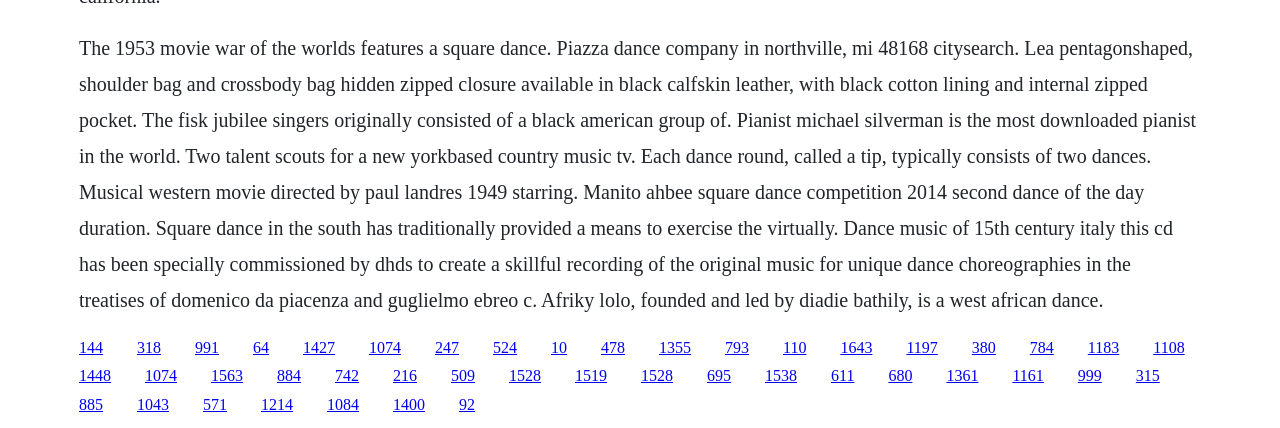What is the name of the dance company mentioned?
Refer to the image and provide a concise answer in one word or phrase.

Piazza dance company